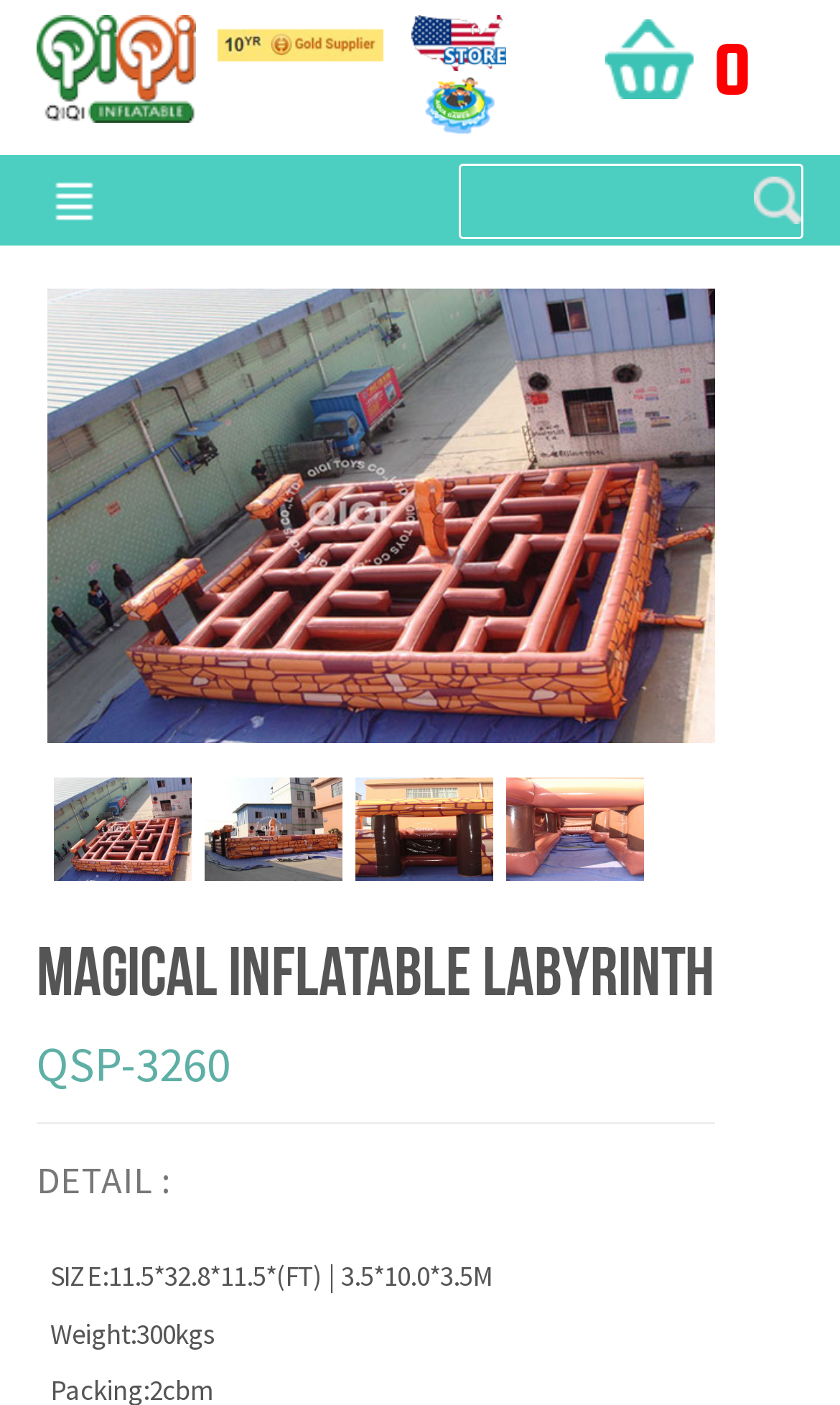Locate the primary headline on the webpage and provide its text.

Magical Inflatable Labyrinth